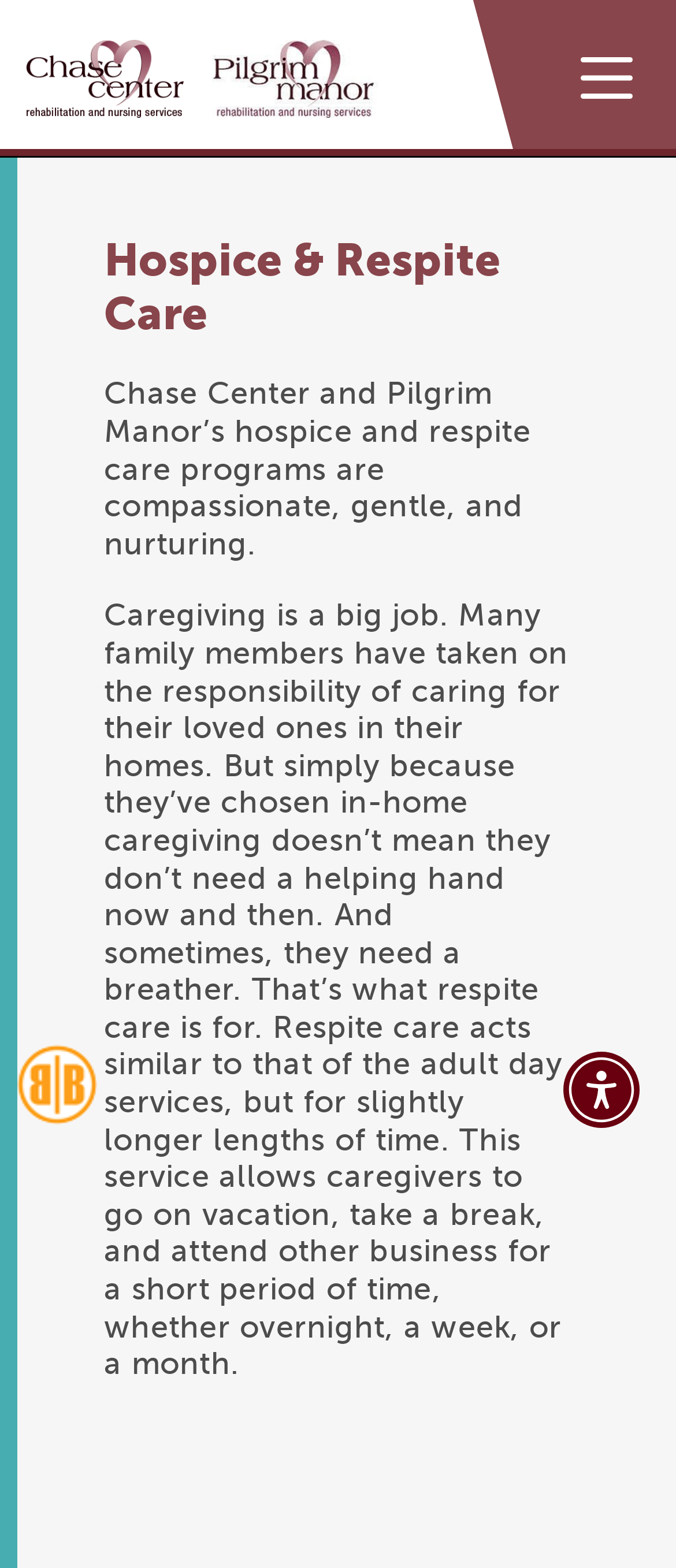How many locations are mentioned on this webpage?
Can you provide an in-depth and detailed response to the question?

I found two locations mentioned on this webpage by looking at the static text elements, which mention 'Chase Center' and 'Pilgrim Manor'.